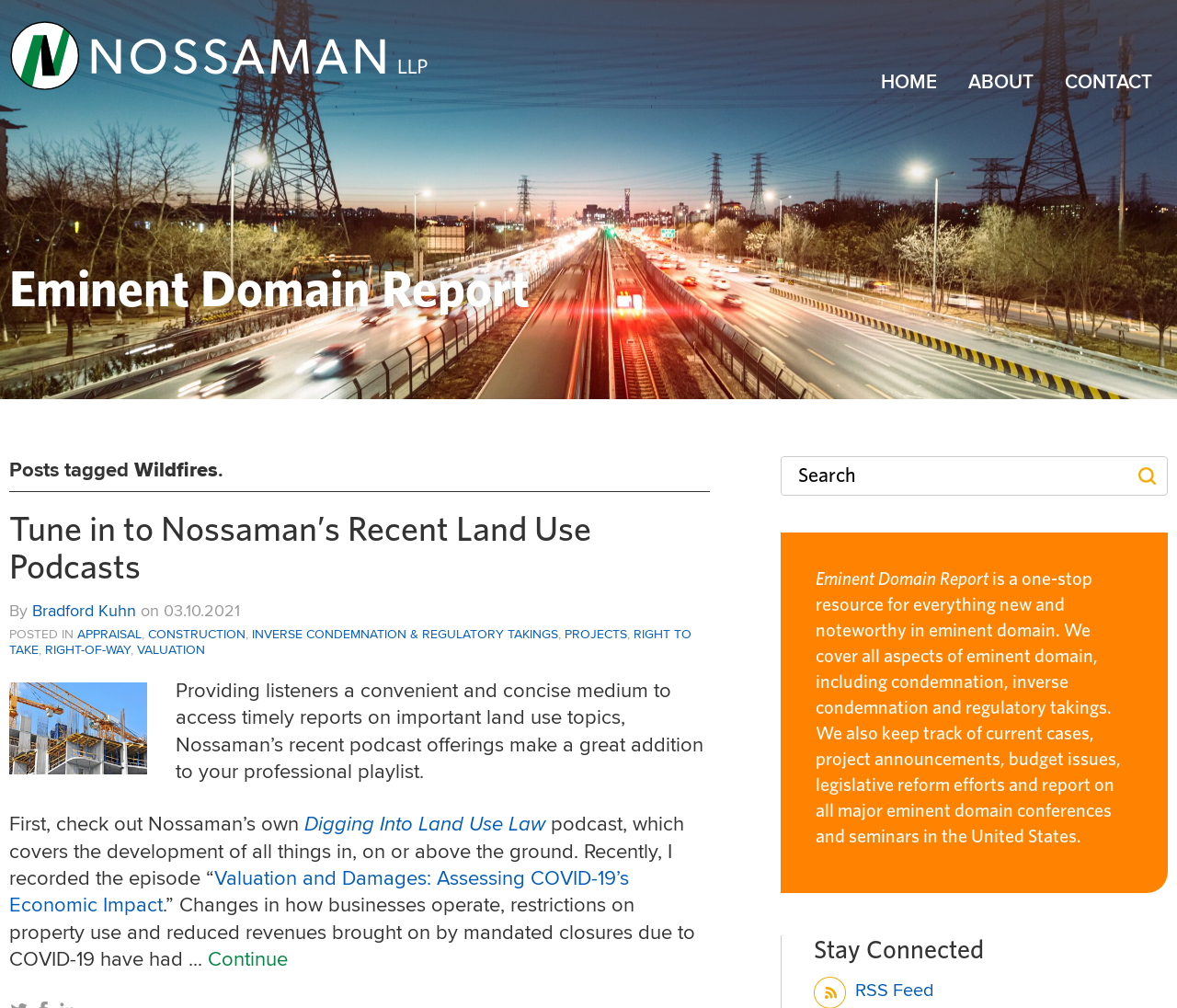What is the topic of the recent podcast episode?
Give a one-word or short phrase answer based on the image.

Valuation and Damages: Assessing COVID-19’s Economic Impact